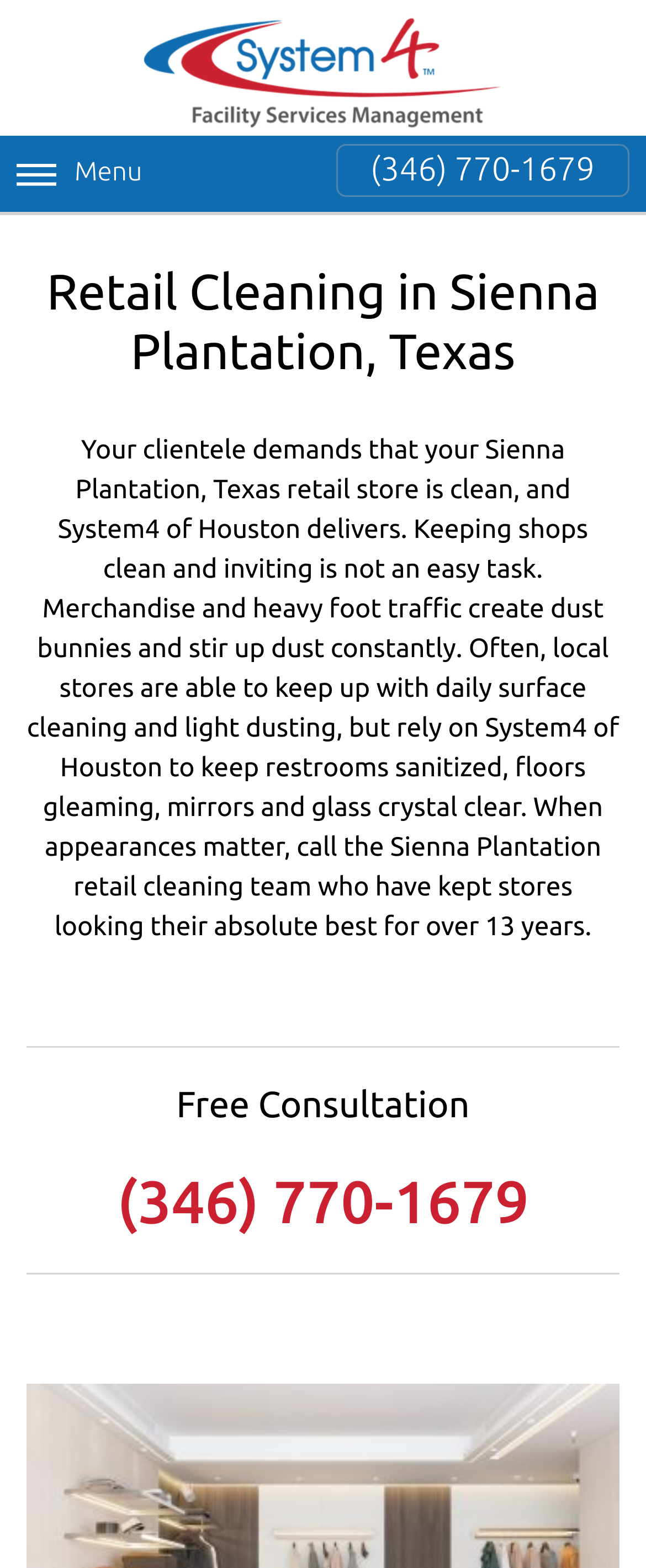Find the bounding box of the UI element described as follows: "(346) 770-1679".

[0.519, 0.092, 0.974, 0.126]